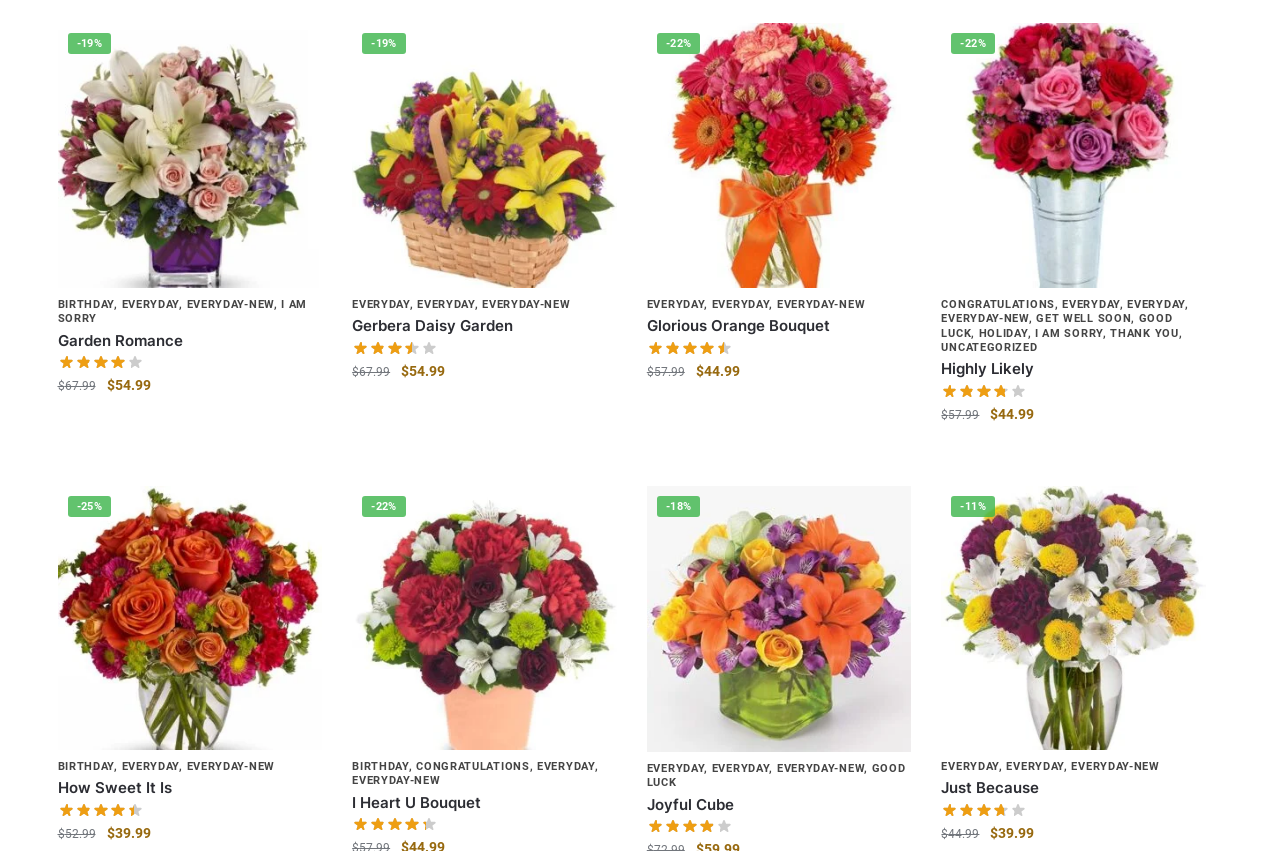Provide the bounding box coordinates of the UI element this sentence describes: "Everyday".

[0.42, 0.887, 0.465, 0.903]